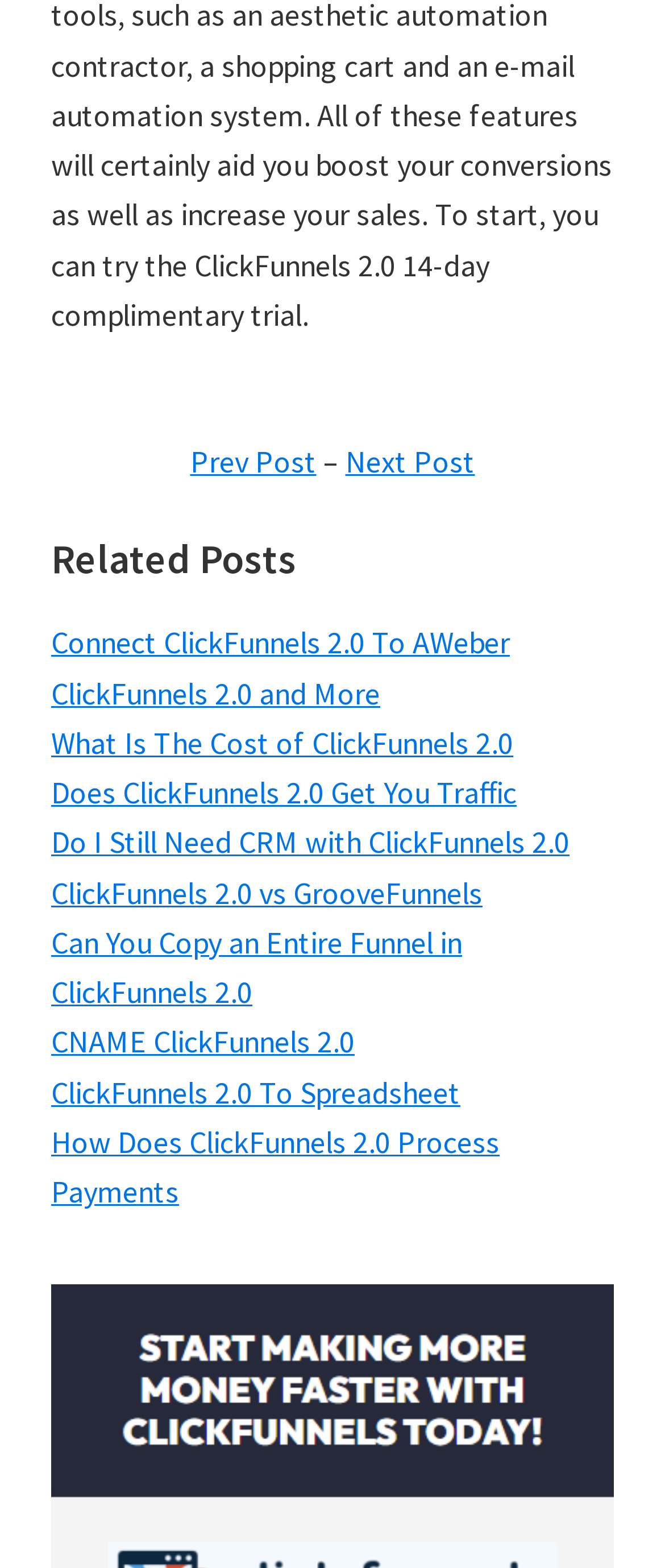Please reply to the following question with a single word or a short phrase:
What is the function of the 'Prev Post' and 'Next Post' links?

To navigate to previous or next posts